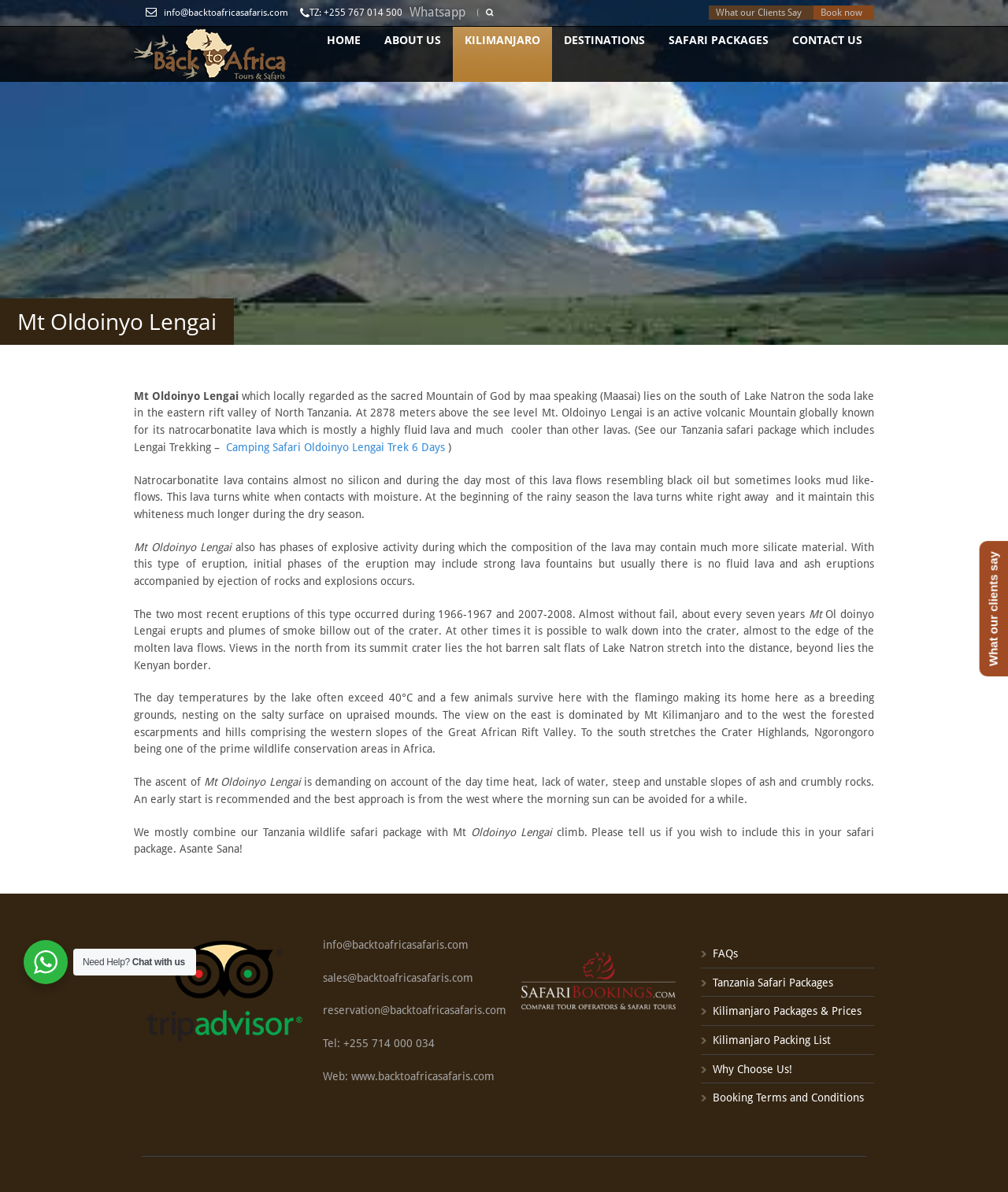Locate the bounding box coordinates of the item that should be clicked to fulfill the instruction: "View 'What our Clients Say'".

[0.71, 0.006, 0.795, 0.015]